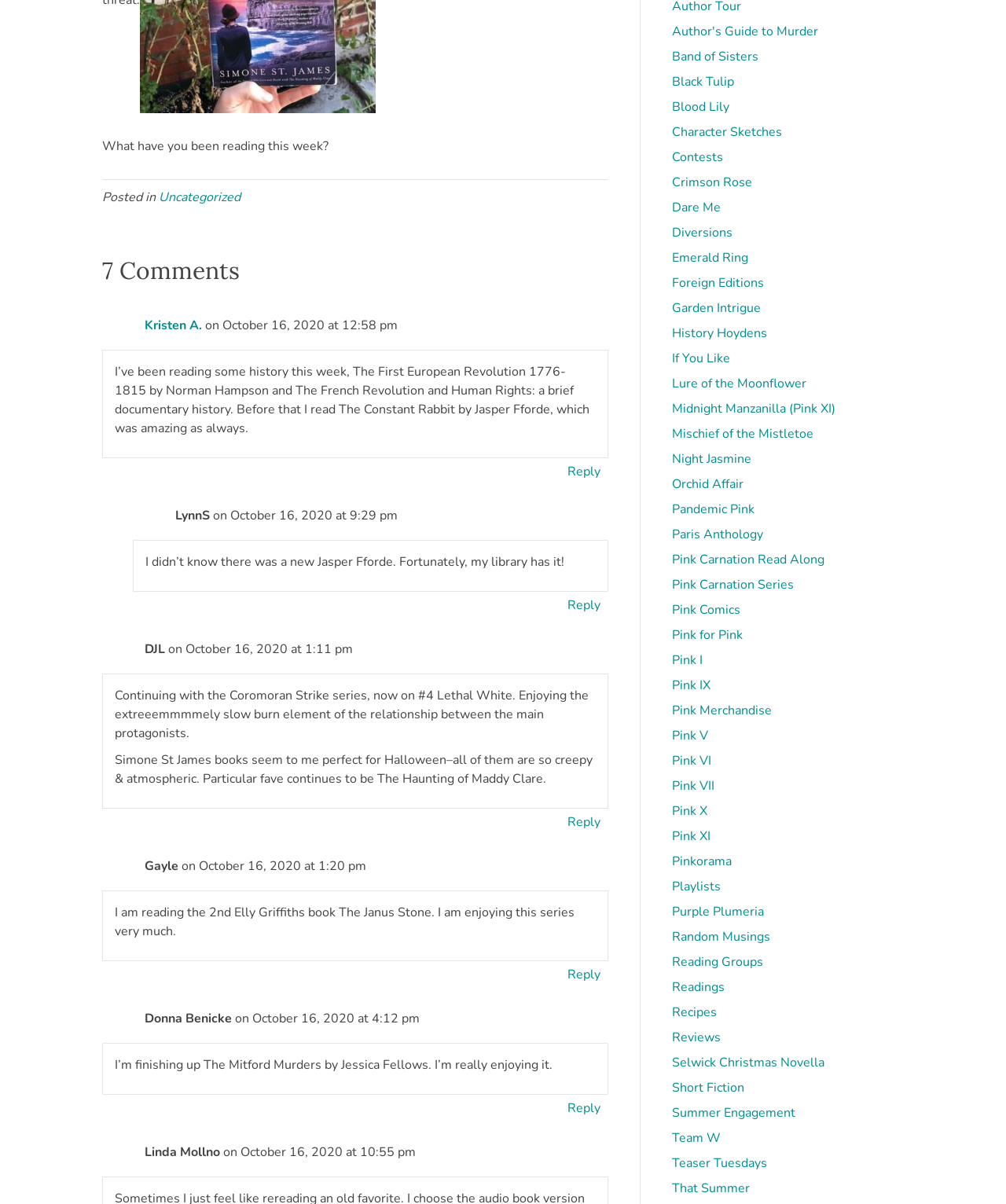Please find the bounding box coordinates of the clickable region needed to complete the following instruction: "Click on the 'Author's Guide to Murder' link". The bounding box coordinates must consist of four float numbers between 0 and 1, i.e., [left, top, right, bottom].

[0.668, 0.019, 0.813, 0.033]